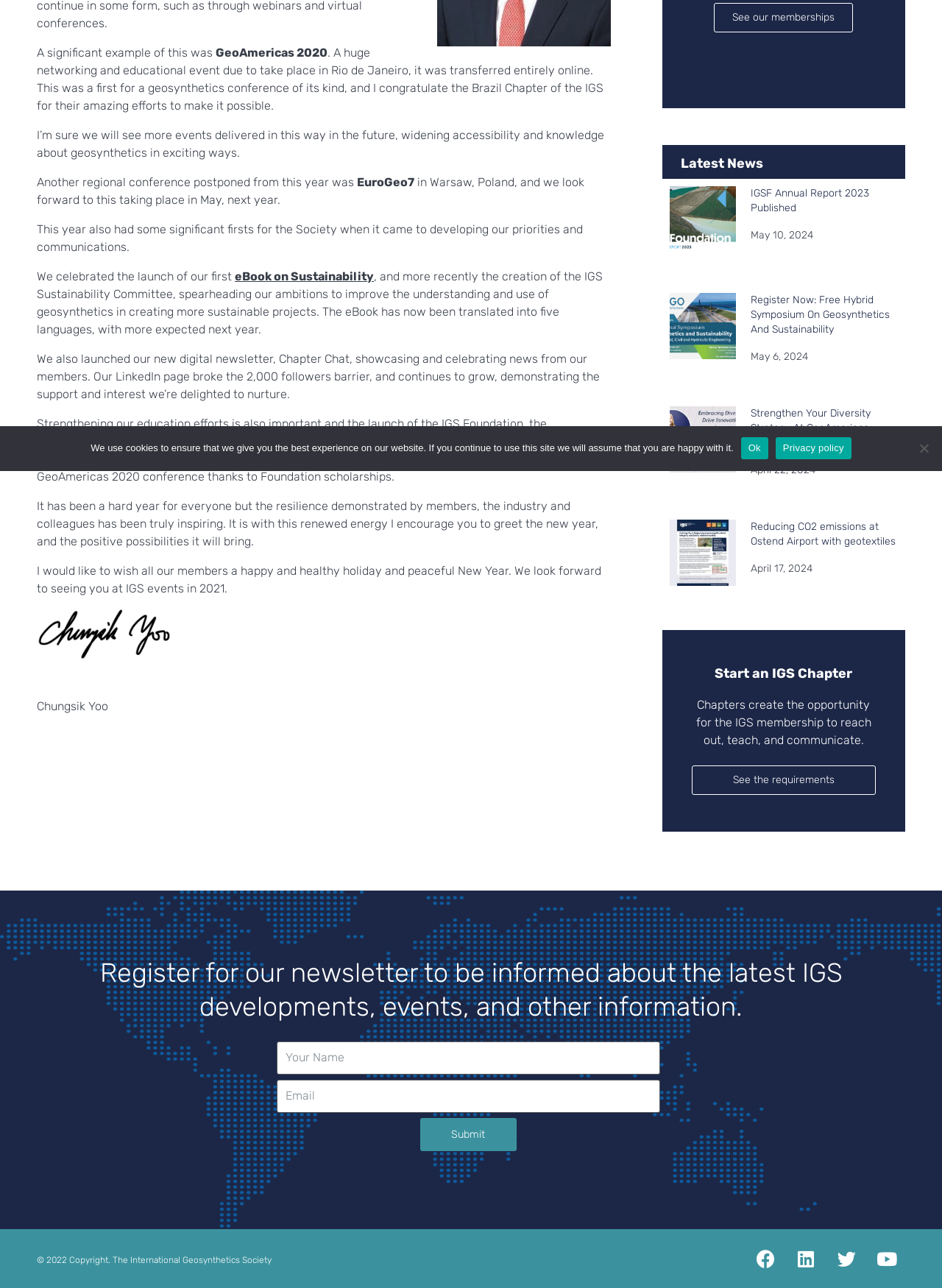Find the bounding box coordinates for the HTML element specified by: "eBook on Sustainability".

[0.249, 0.209, 0.397, 0.22]